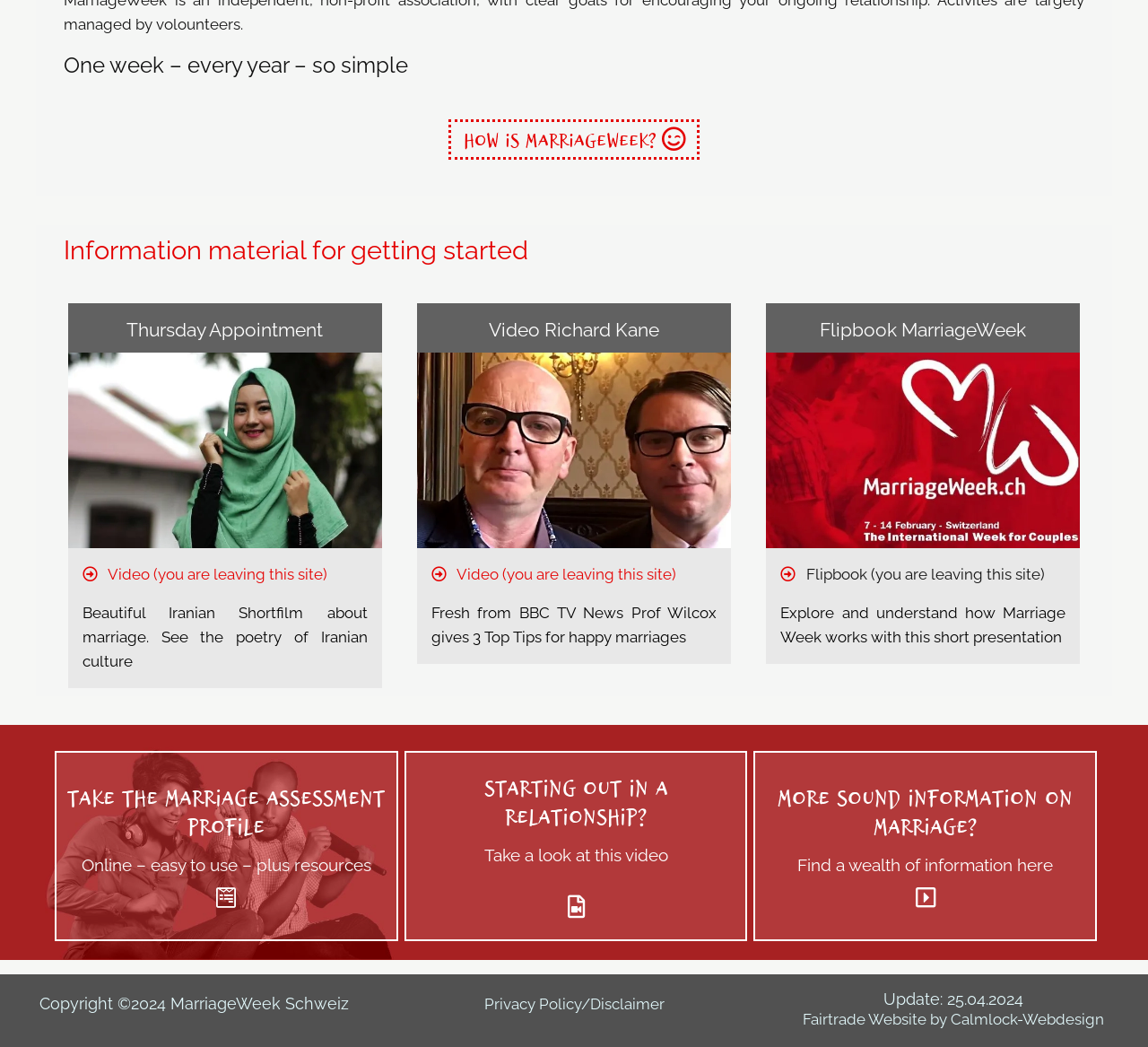What is the name of the event mentioned in the first heading?
Using the information from the image, give a concise answer in one word or a short phrase.

MarriageWeek